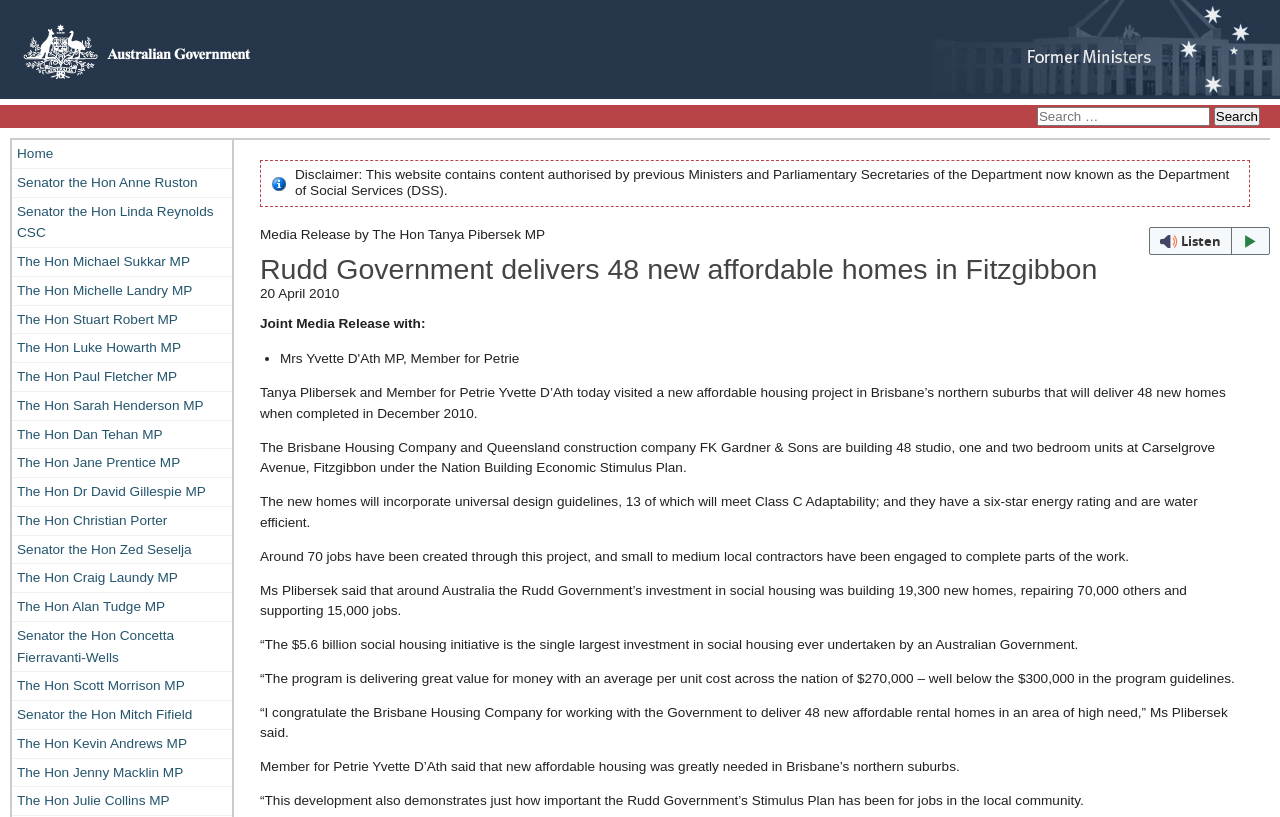Can you specify the bounding box coordinates for the region that should be clicked to fulfill this instruction: "Search for something".

[0.016, 0.131, 0.984, 0.154]